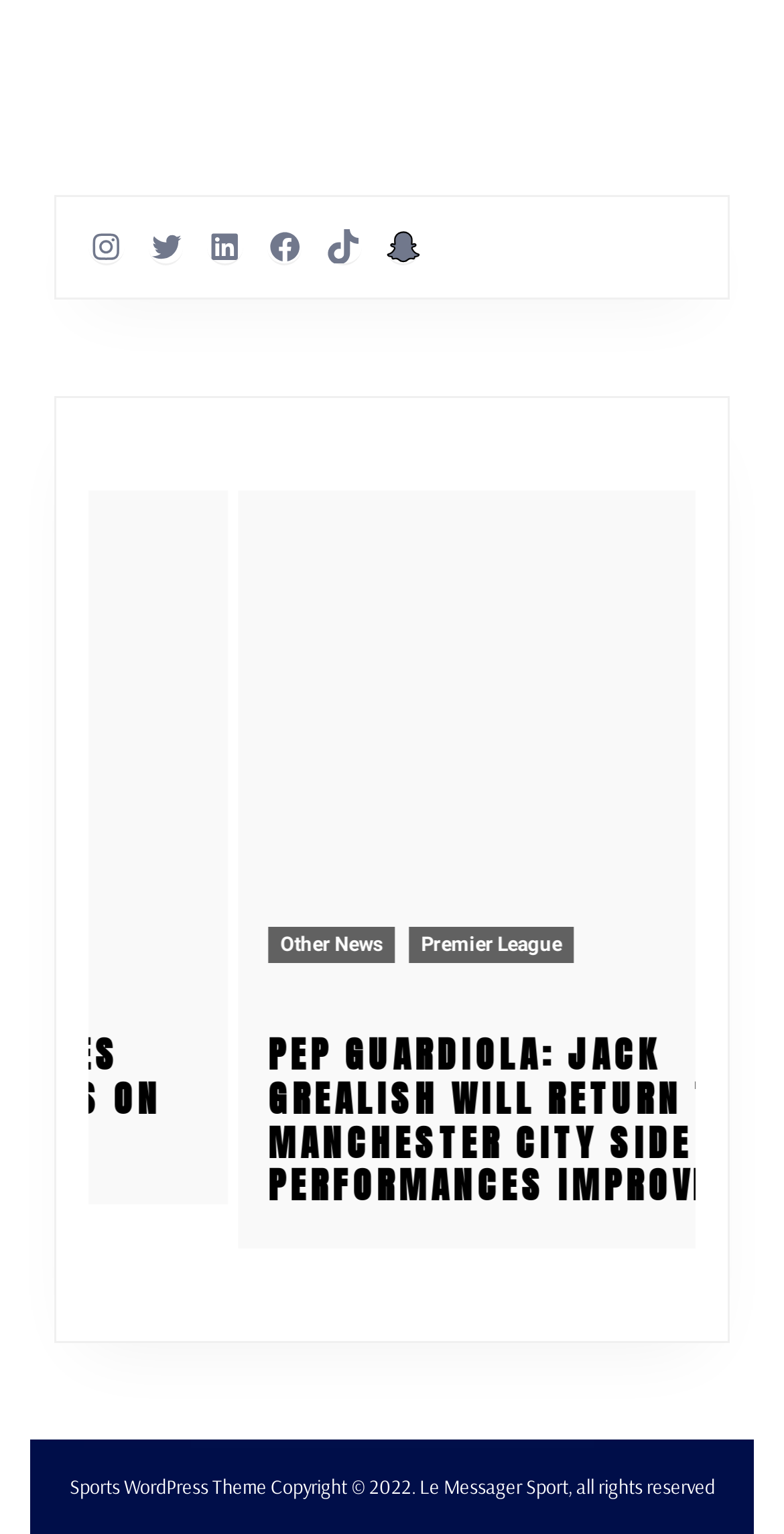What is the name of the news category? Refer to the image and provide a one-word or short phrase answer.

Other News, Premier League